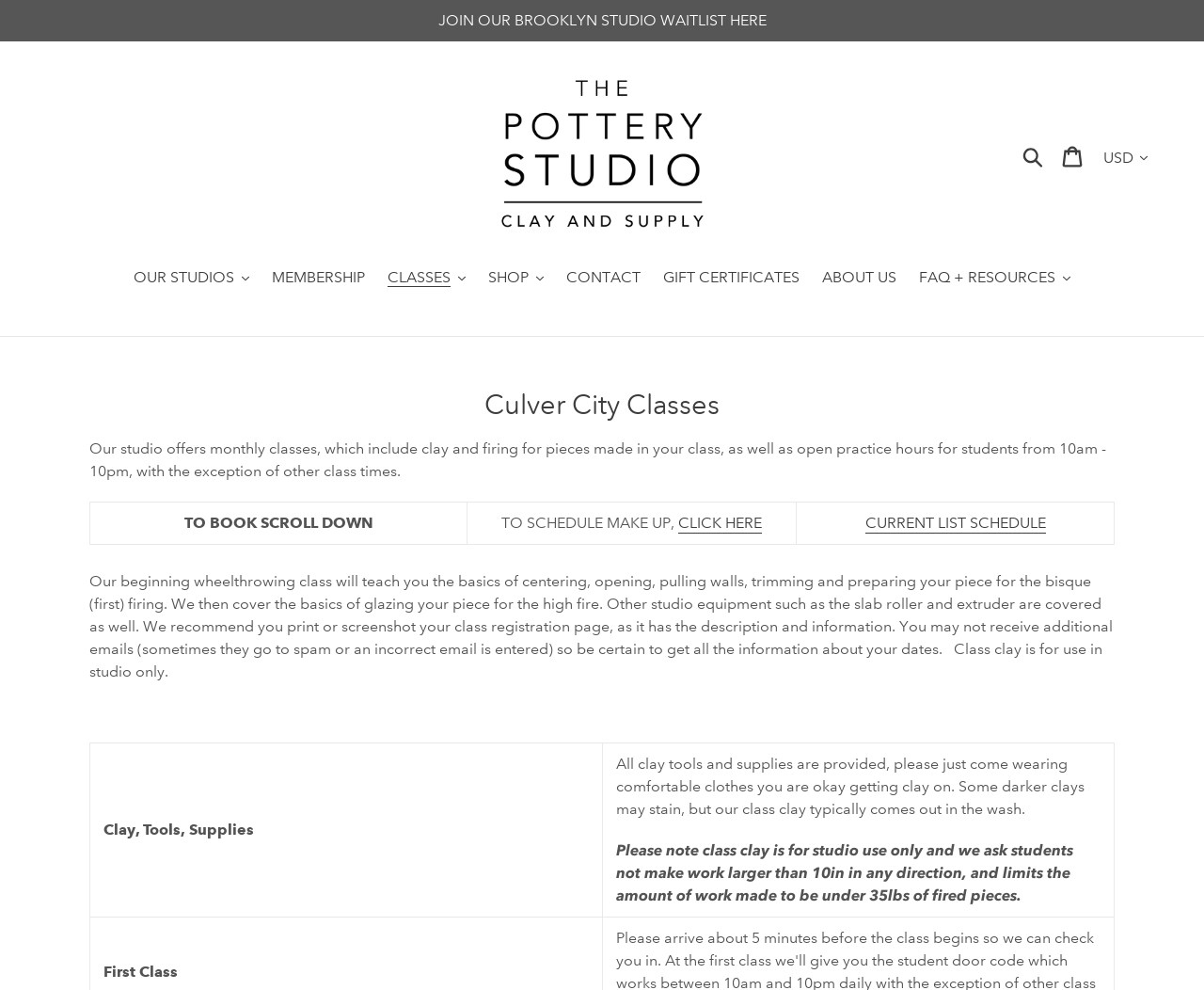Please identify the primary heading on the webpage and return its text.

Collections:
Culver City Classes